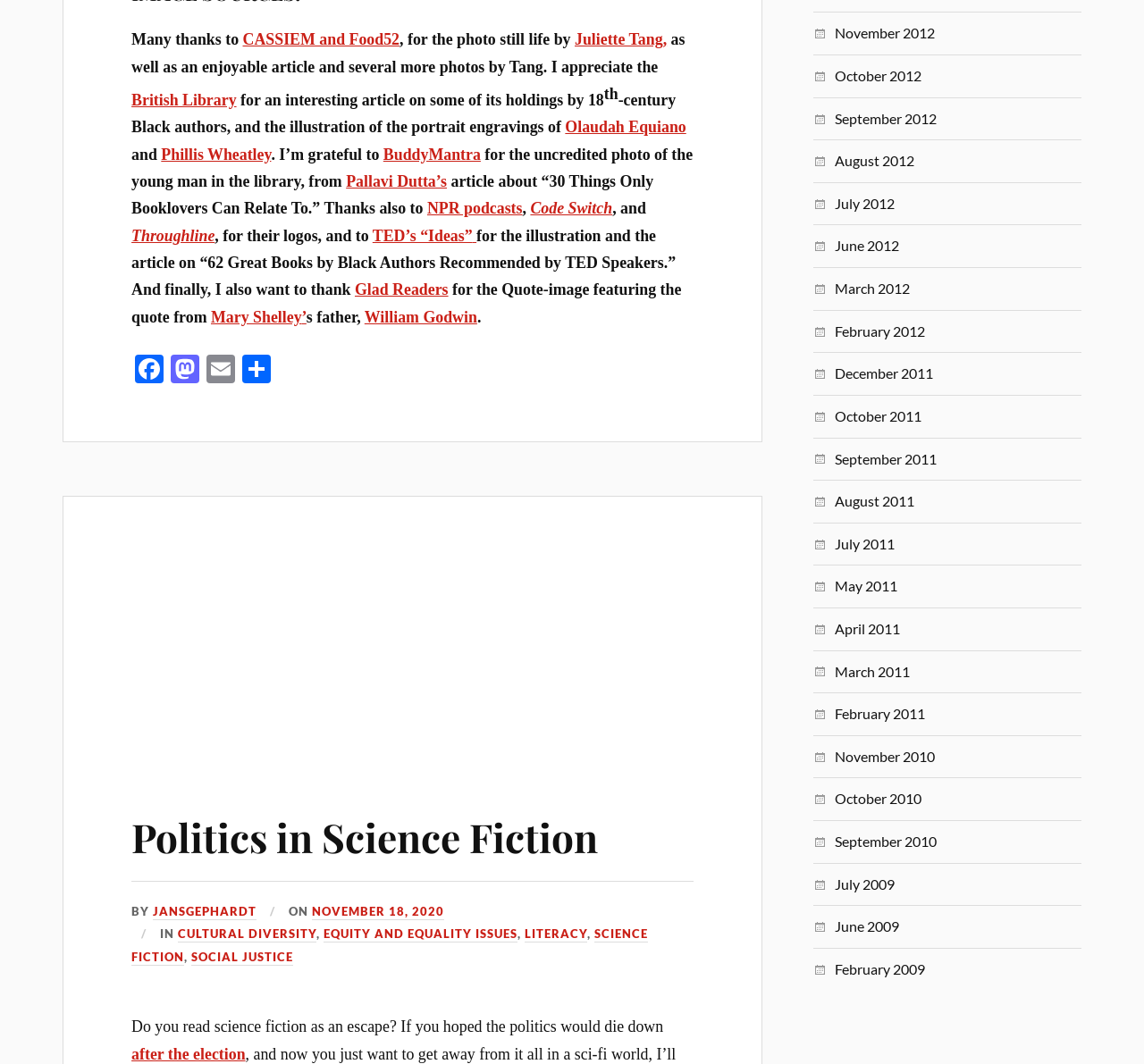Answer the question using only one word or a concise phrase: What is the category of the article?

CULTURAL DIVERSITY, EQUITY AND EQUALITY ISSUES, LITERACY, SCIENCE FICTION, SOCIAL JUSTICE